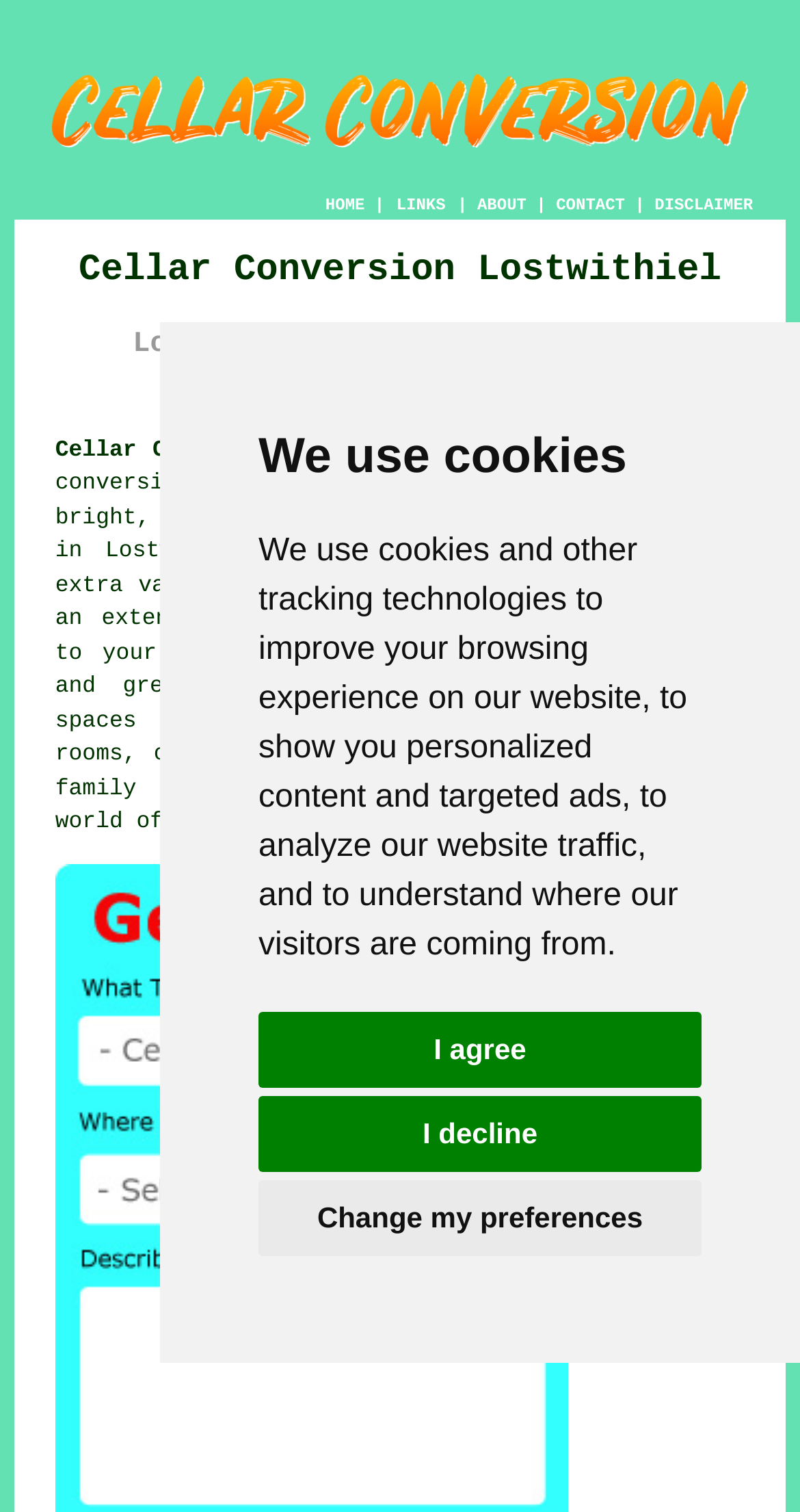Please identify the bounding box coordinates of the element that needs to be clicked to execute the following command: "Click the ABOUT link". Provide the bounding box using four float numbers between 0 and 1, formatted as [left, top, right, bottom].

[0.597, 0.131, 0.658, 0.143]